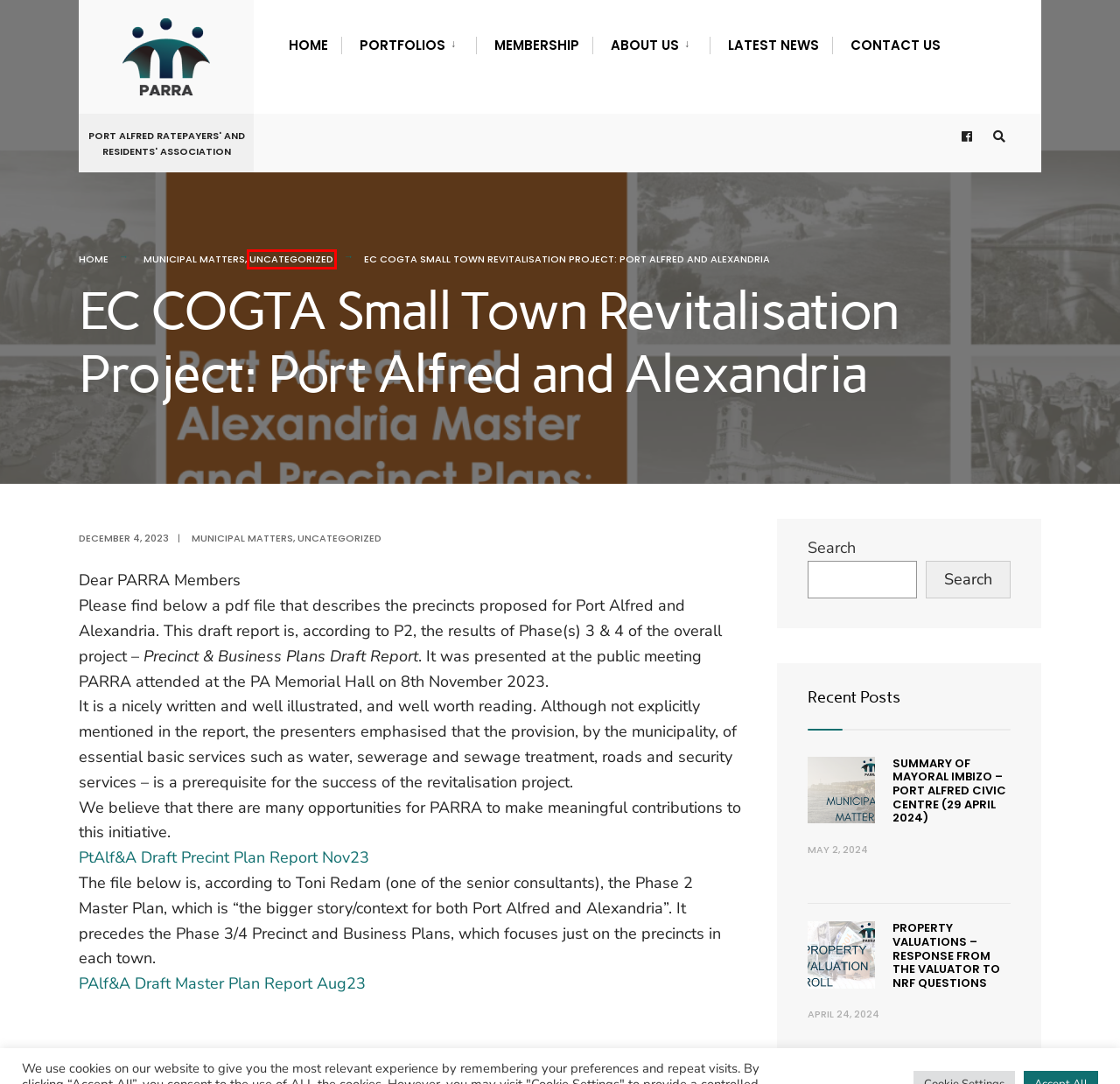You have a screenshot of a webpage where a red bounding box highlights a specific UI element. Identify the description that best matches the resulting webpage after the highlighted element is clicked. The choices are:
A. Portfolios - PARRA
B. Property Valuations - Response from the Valuator to NRF Questions - PARRA
C. About Us - PARRA
D. Latest News - PARRA
E. Uncategorized Archives - PARRA
F. Municipal Matters Archives - PARRA
G. Membership - PARRA
H. Contact Us - PARRA

E